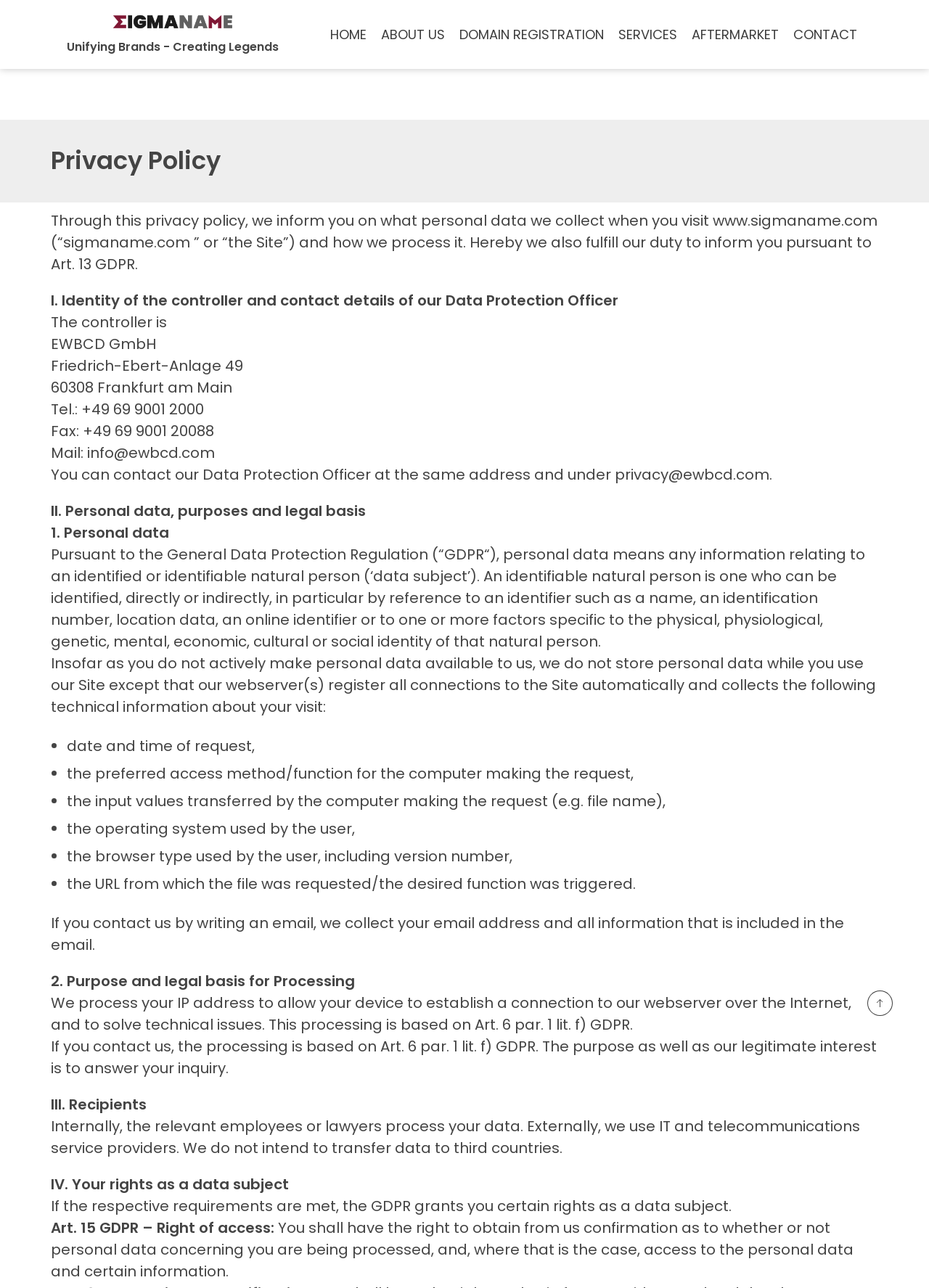What is the name of the controller?
Using the details from the image, give an elaborate explanation to answer the question.

To find the answer, I looked for the section 'I. Identity of the controller and contact details of our Data Protection Officer' and found the text 'The controller is EWBCD GmbH'.